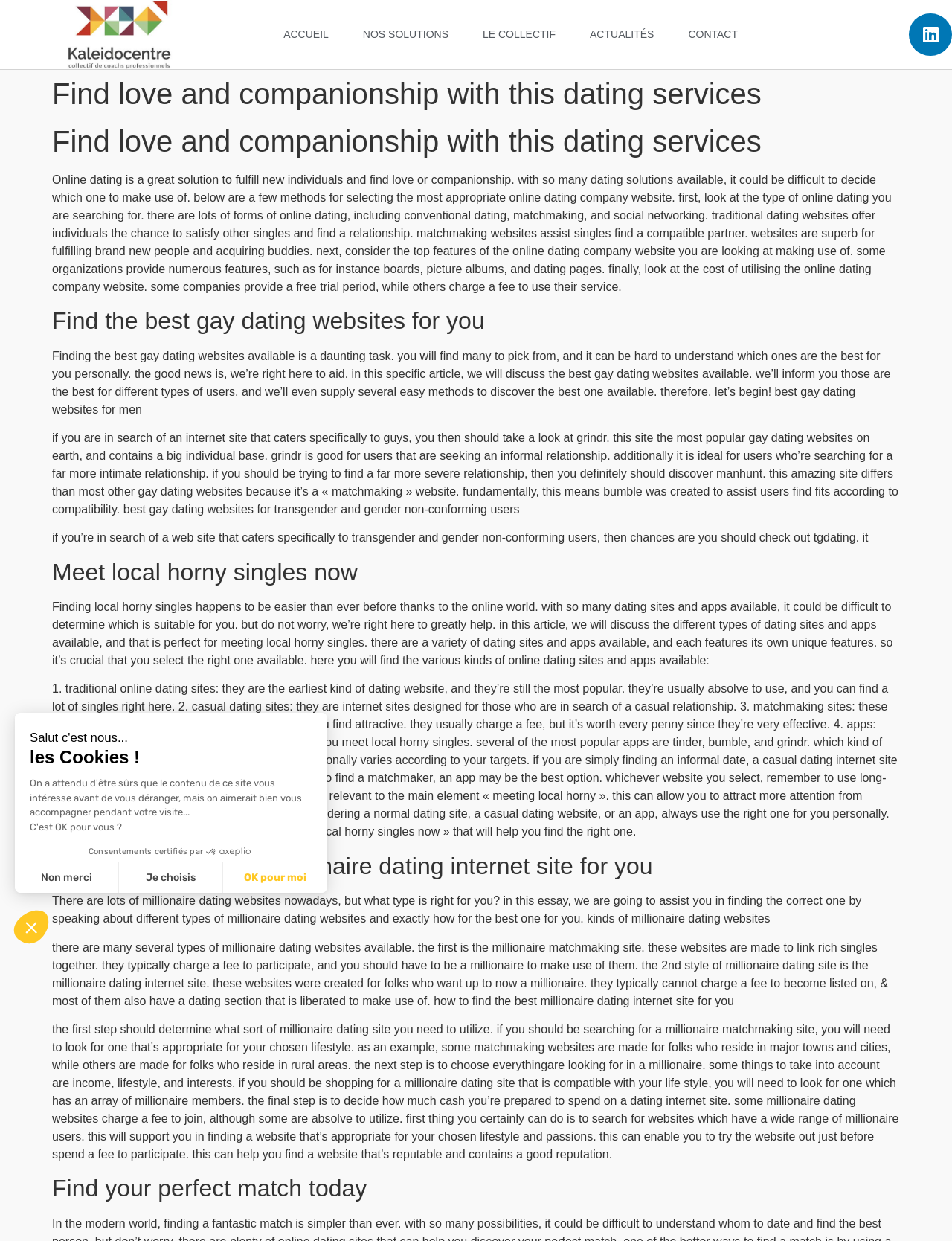Please locate the clickable area by providing the bounding box coordinates to follow this instruction: "Click the 'Linkedin' link".

[0.955, 0.011, 1.0, 0.045]